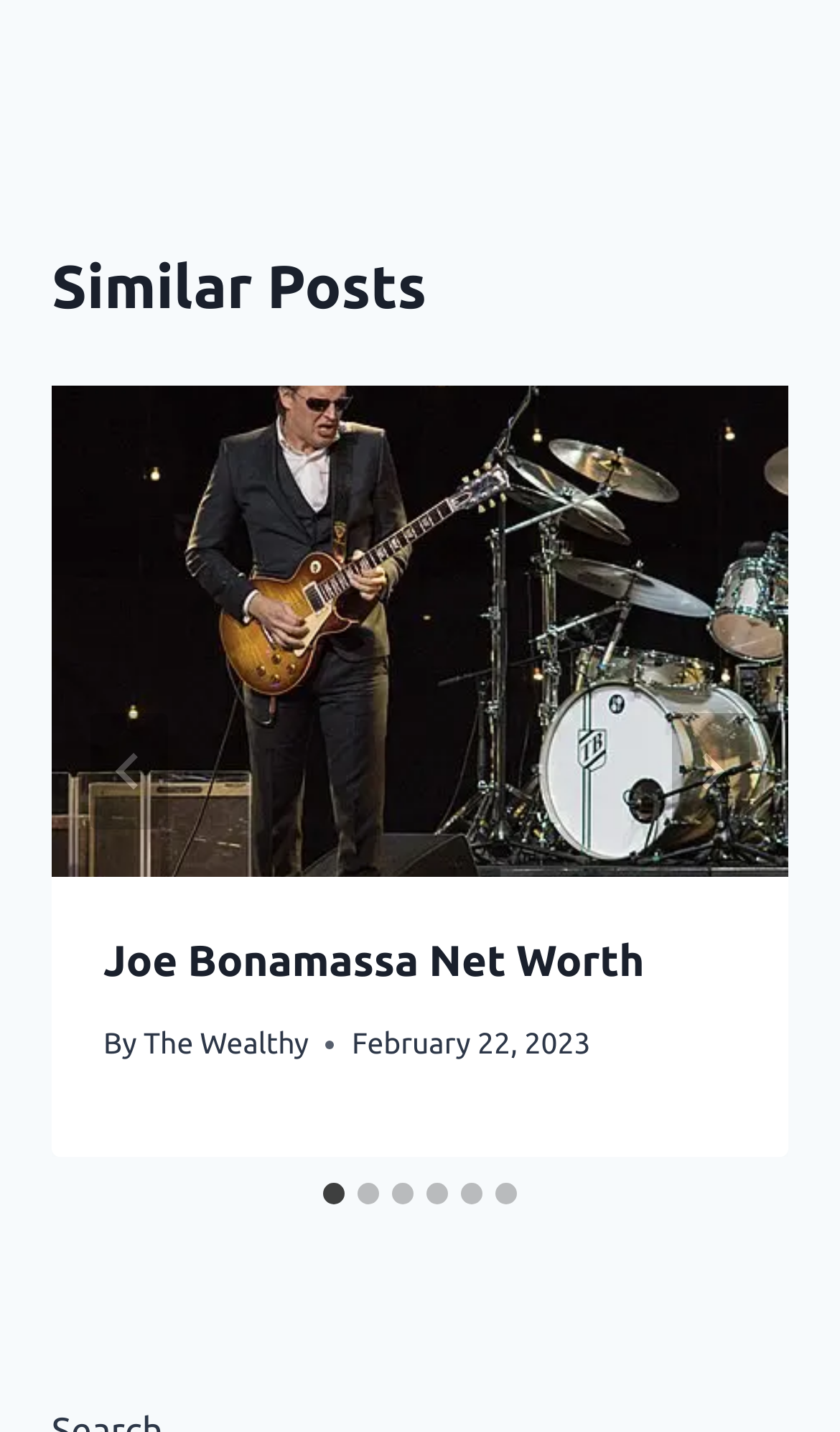Please find the bounding box coordinates of the section that needs to be clicked to achieve this instruction: "Click on Contact Us".

None